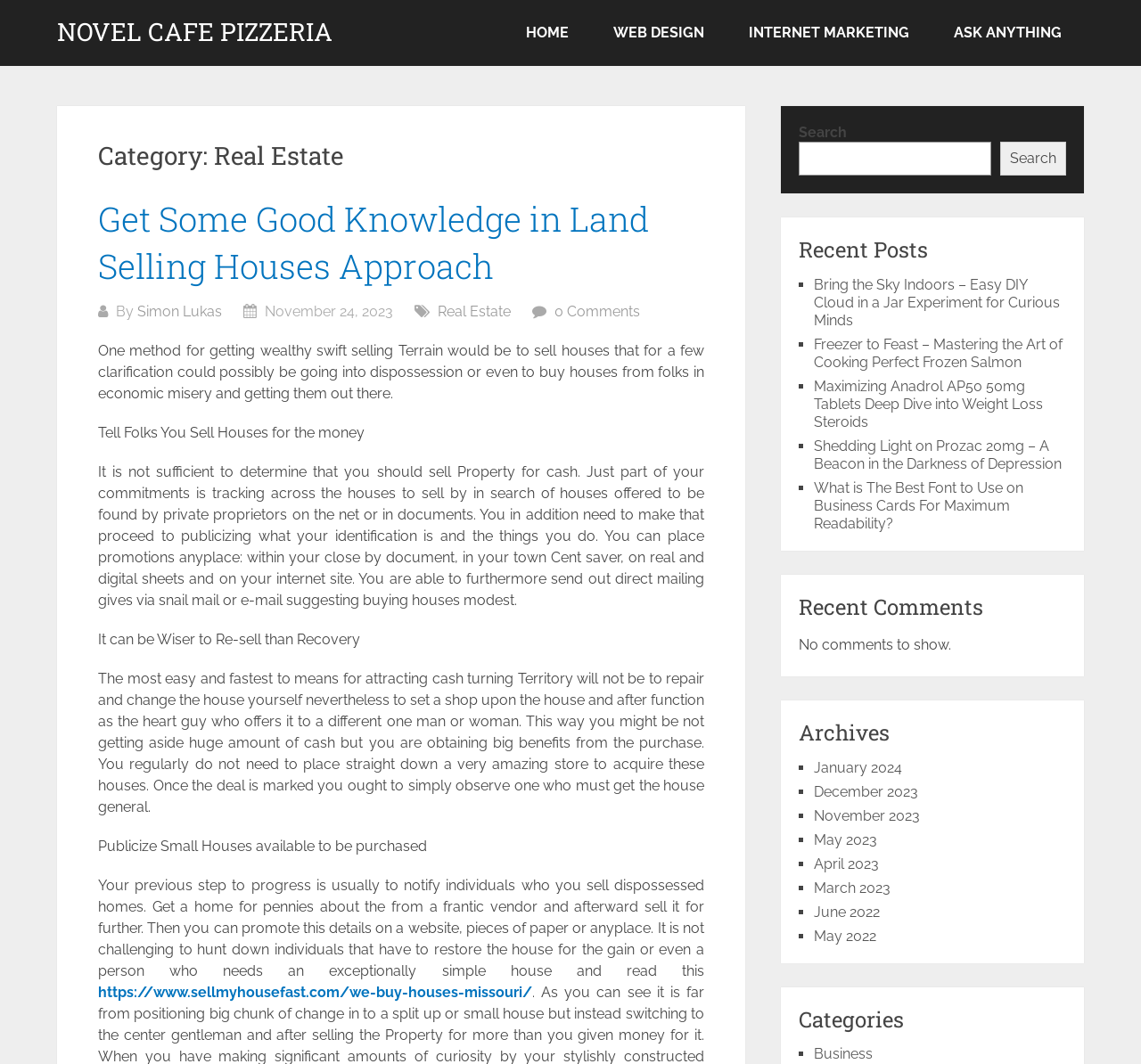Please provide the bounding box coordinates for the element that needs to be clicked to perform the instruction: "Visit the 'Real Estate' category". The coordinates must consist of four float numbers between 0 and 1, formatted as [left, top, right, bottom].

[0.384, 0.284, 0.448, 0.3]